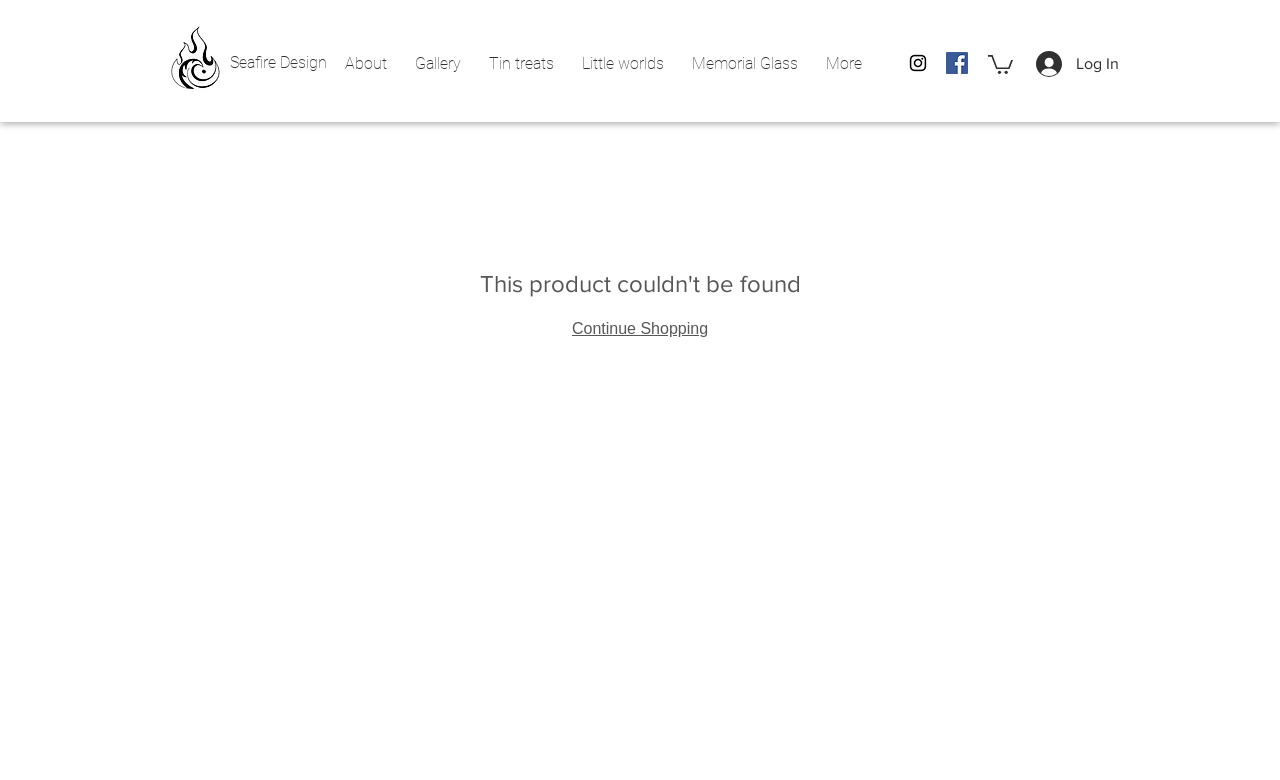What is the logo of Seafire Design?
Based on the image, answer the question with as much detail as possible.

The logo of Seafire Design is located at the top left corner of the webpage, and it is an image with a link to the Seafire Design homepage.